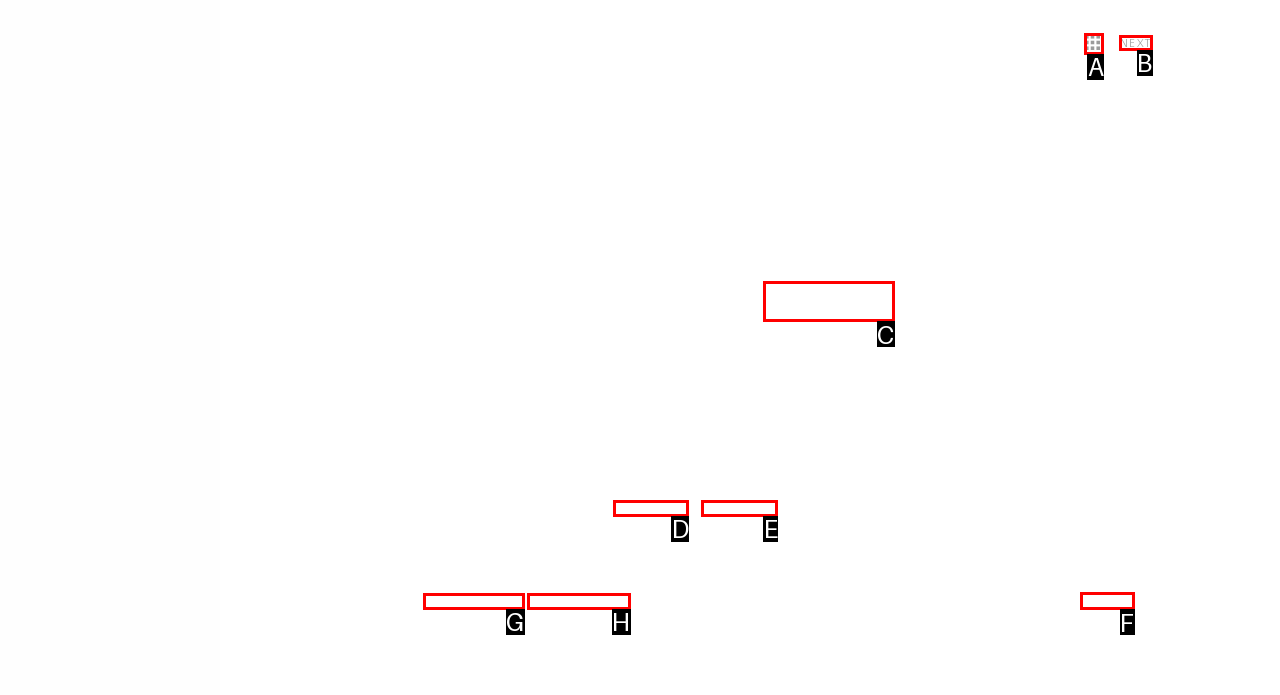Identify the letter of the option that should be selected to accomplish the following task: Read the Privacy Policy. Provide the letter directly.

D